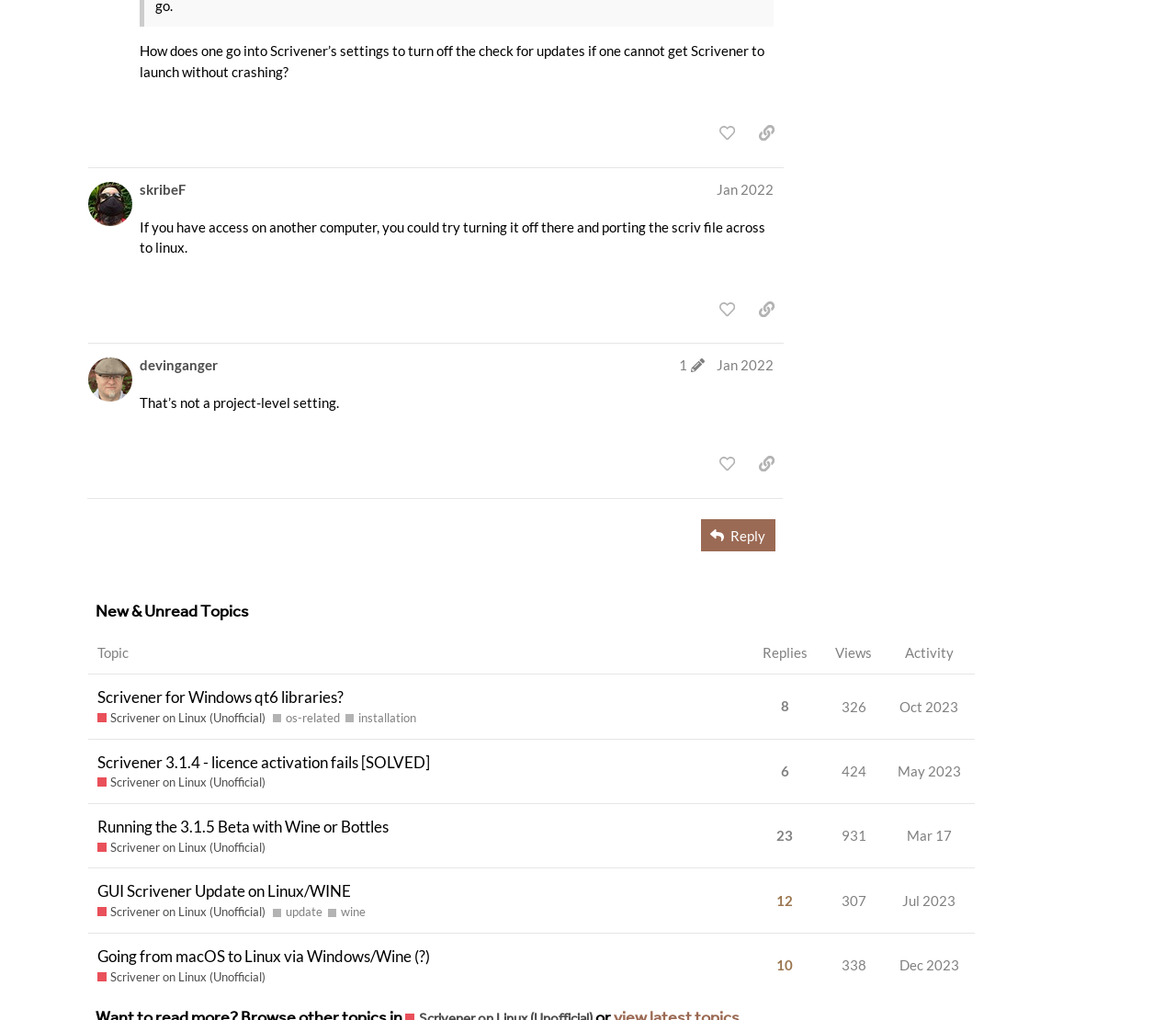Locate the bounding box coordinates of the clickable region to complete the following instruction: "Like this post."

[0.604, 0.115, 0.633, 0.146]